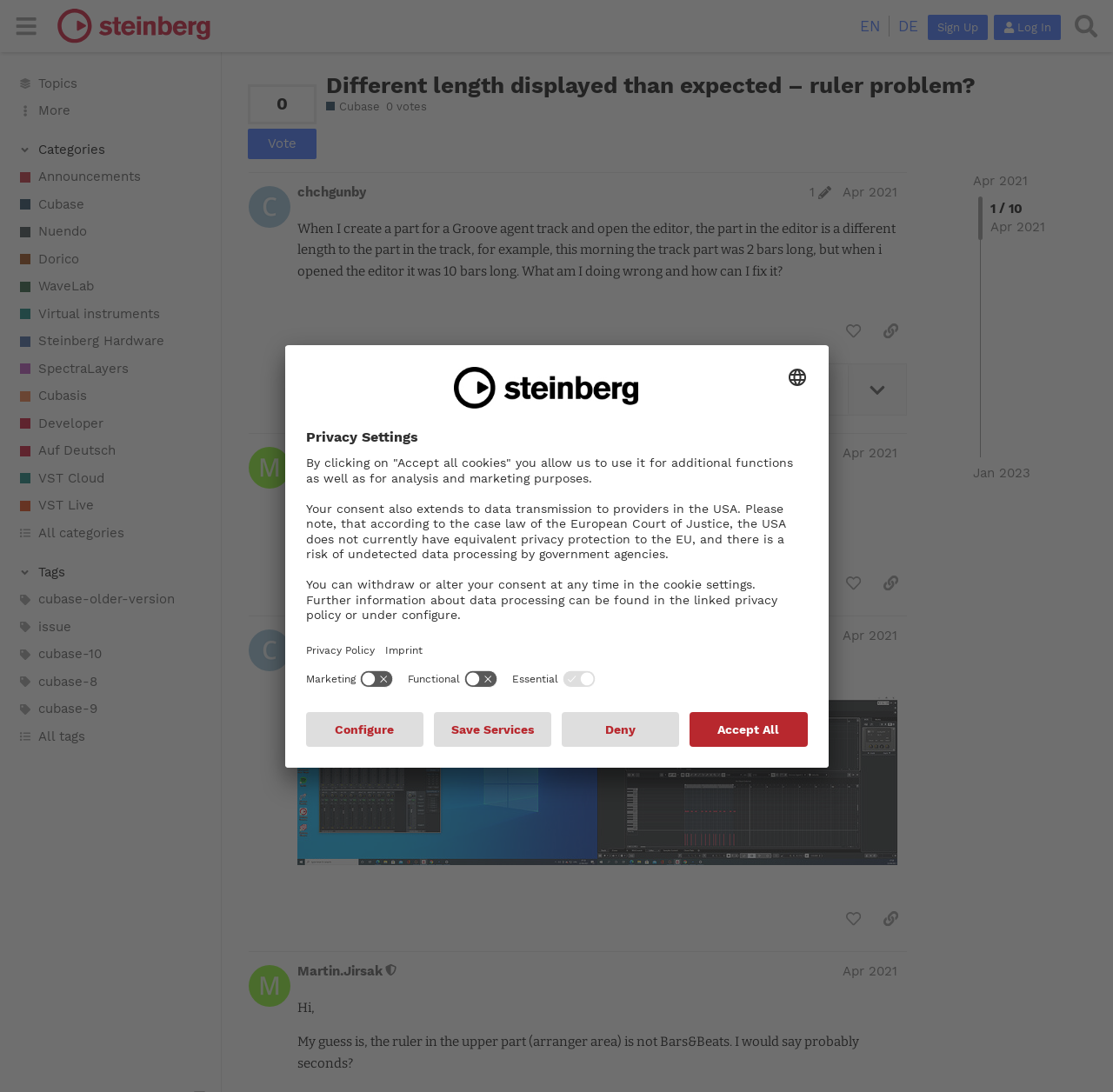Determine the bounding box coordinates of the target area to click to execute the following instruction: "Click on the 'Home' link."

None